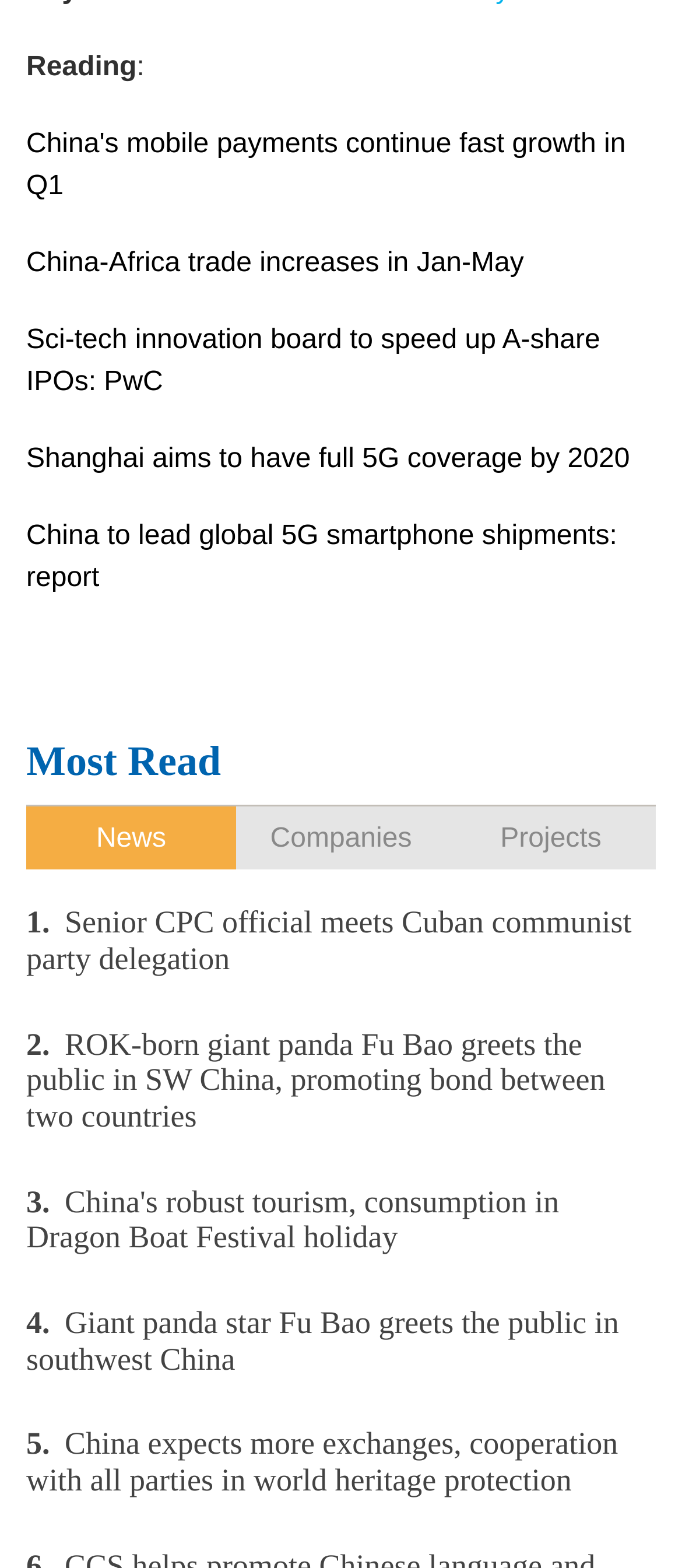Show the bounding box coordinates for the HTML element as described: "China-Africa trade increases in Jan-May".

[0.038, 0.158, 0.768, 0.177]